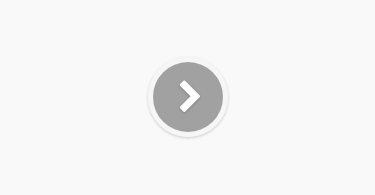Analyze the image and describe all the key elements you observe.

The image features a circular button with a right arrow icon, indicating a forward navigation action. This design element is often used in web interfaces and mobile applications to guide users toward the next step or additional content. Its simplicity and clarity aim to enhance user experience by facilitating intuitive navigation. The icon is presented with a subtle gray tone, contrasting against a light background, making it easily recognizable and accessible for users seeking to advance in their interaction with the content.